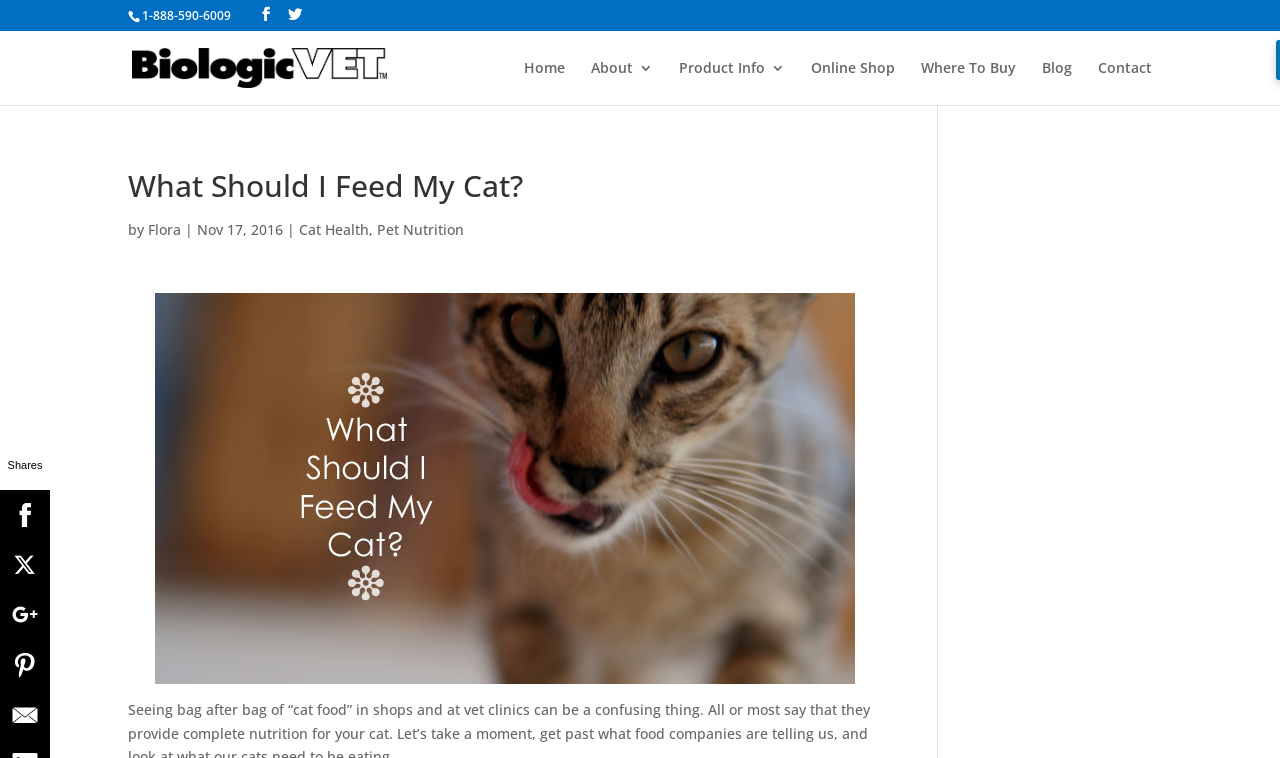What is the phone number at the top of the page?
Look at the image and answer with only one word or phrase.

1-888-590-6009